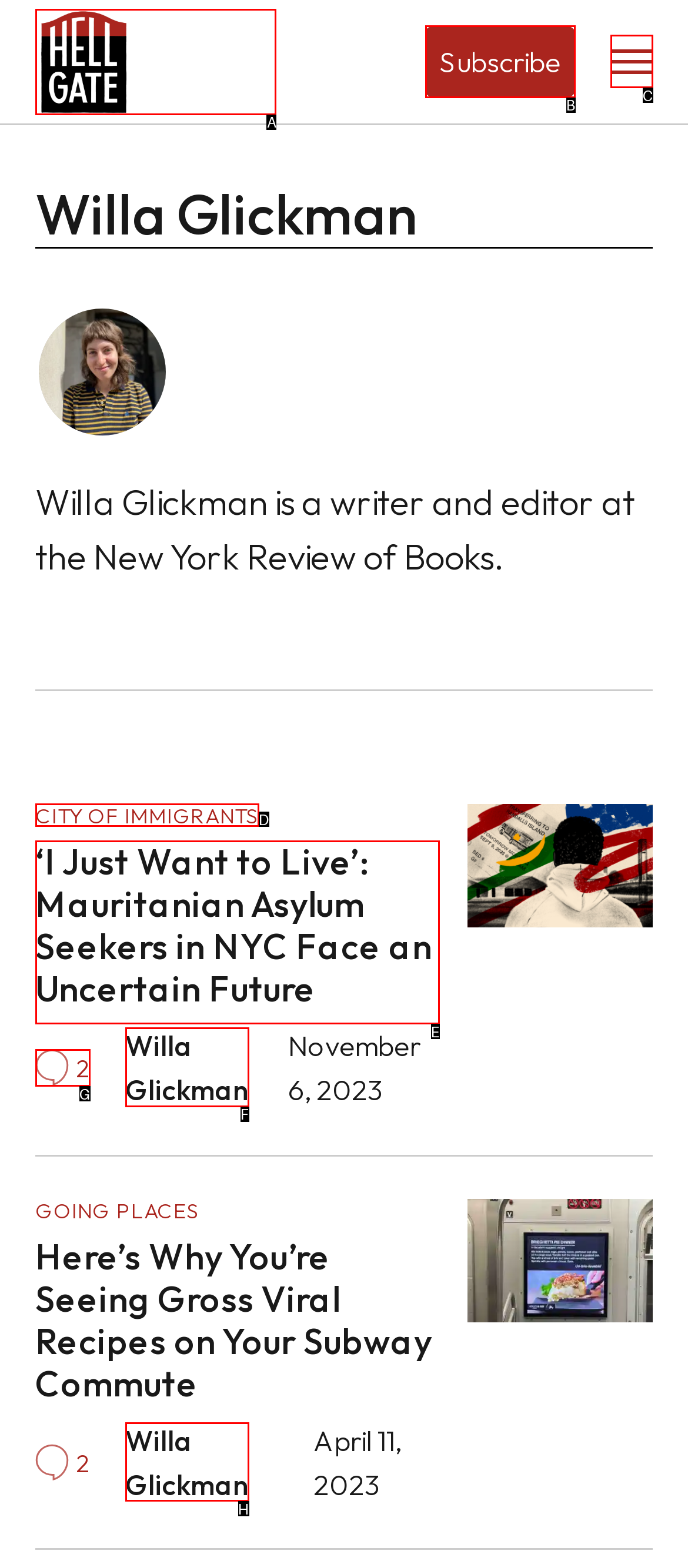Select the HTML element that best fits the description: Willa Glickman
Respond with the letter of the correct option from the choices given.

H